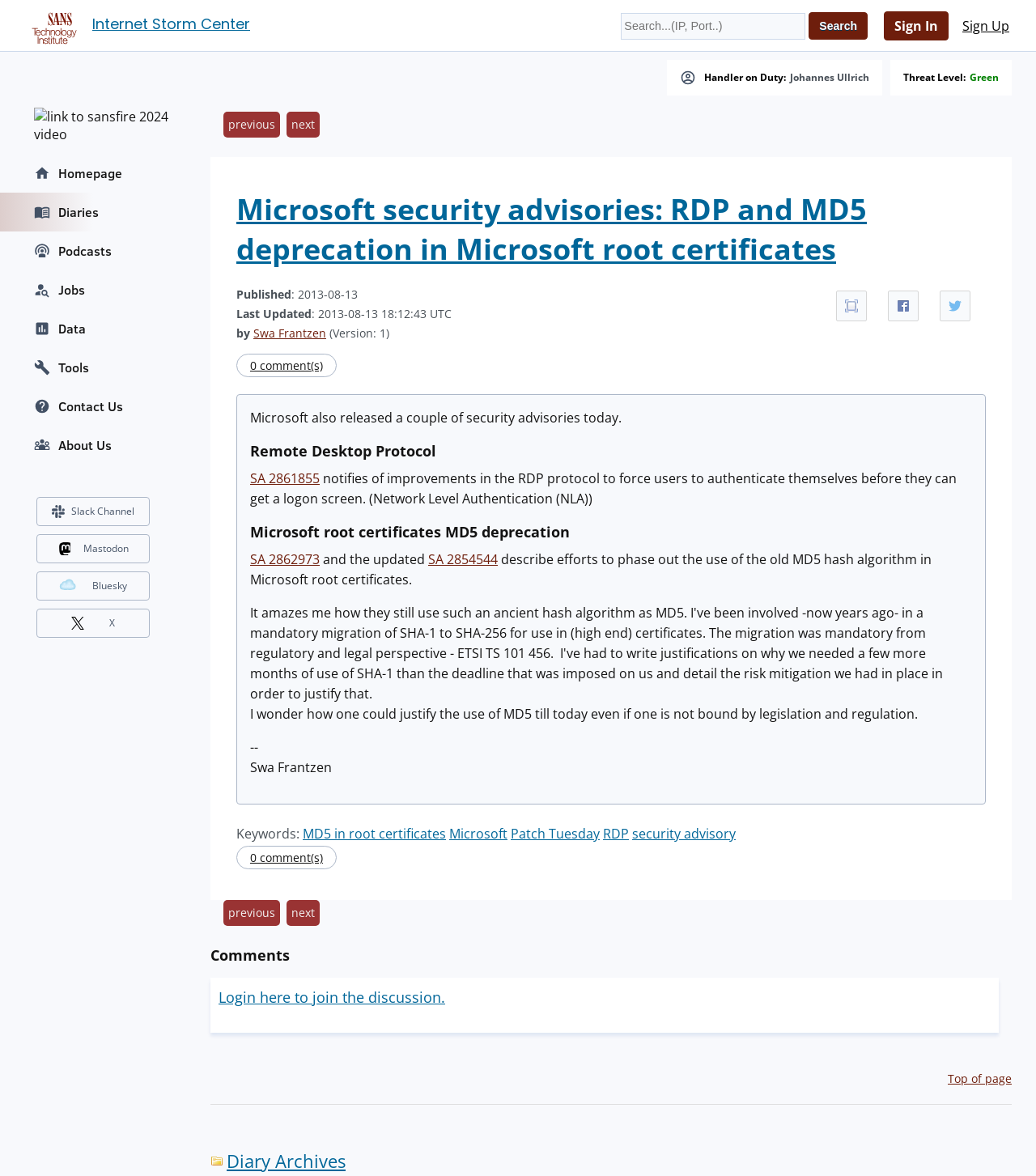Extract the bounding box coordinates of the UI element described: "alt="link to sansfire 2024 video"". Provide the coordinates in the format [left, top, right, bottom] with values ranging from 0 to 1.

[0.0, 0.083, 0.18, 0.131]